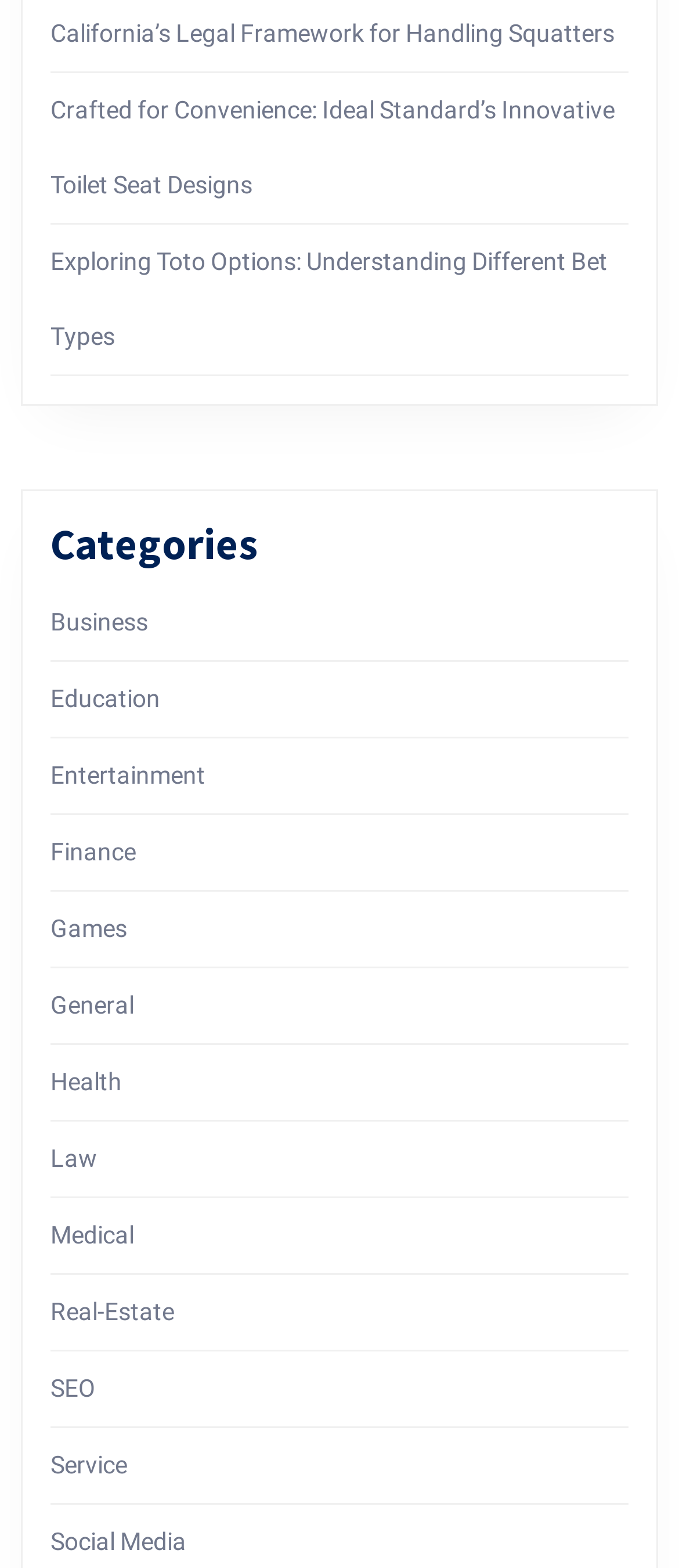What is the purpose of the links on the webpage? Examine the screenshot and reply using just one word or a brief phrase.

To navigate to different categories